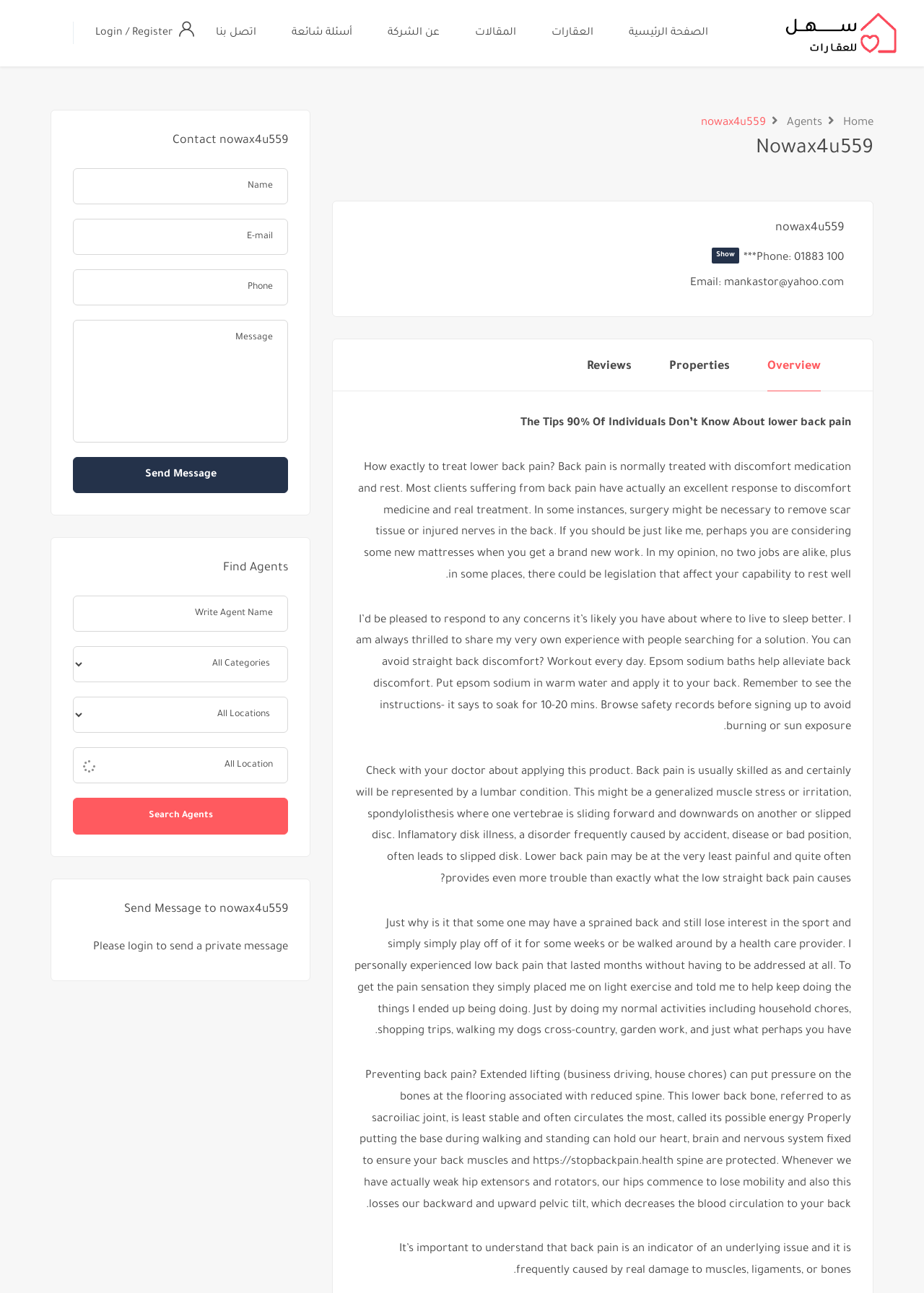From the webpage screenshot, predict the bounding box coordinates (top-left x, top-left y, bottom-right x, bottom-right y) for the UI element described here: name="email" placeholder="E-mail"

[0.079, 0.169, 0.312, 0.197]